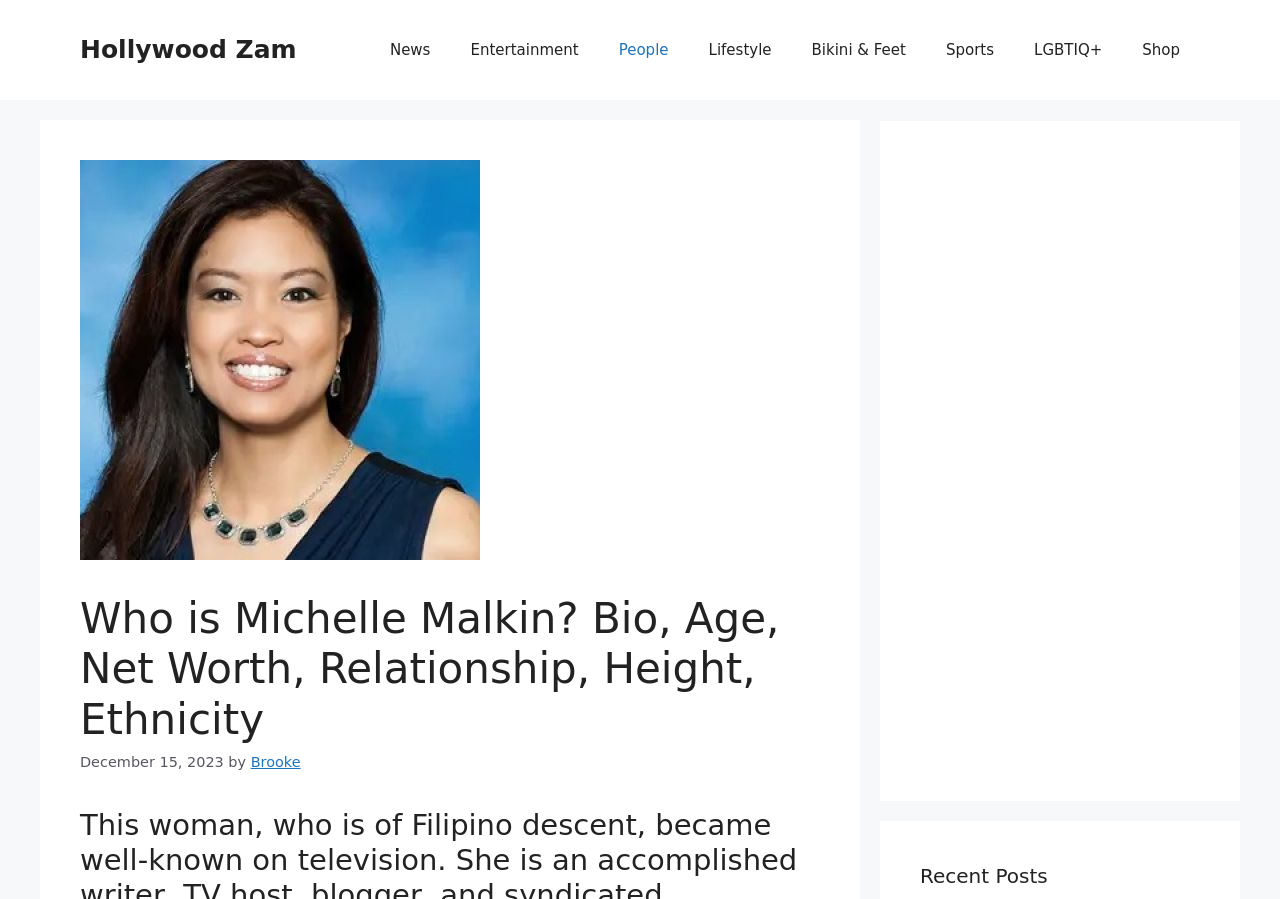What is the title of the section below the article?
Please analyze the image and answer the question with as much detail as possible.

I found the answer by looking at the heading element at the bottom of the webpage, which contains the text 'Recent Posts'.